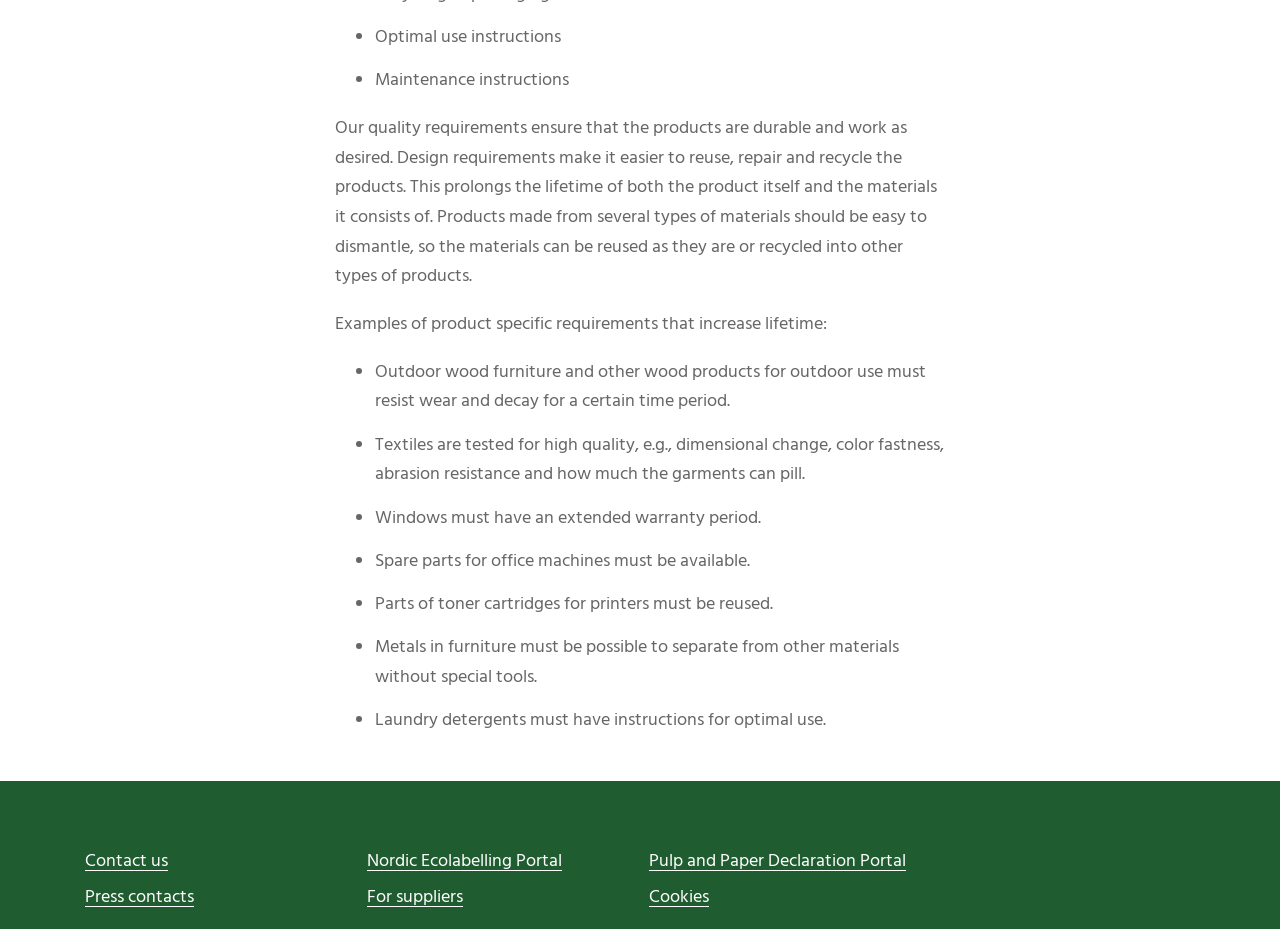What is tested for high quality in textiles?
Please provide a single word or phrase answer based on the image.

Dimensional change, color fastness, etc.